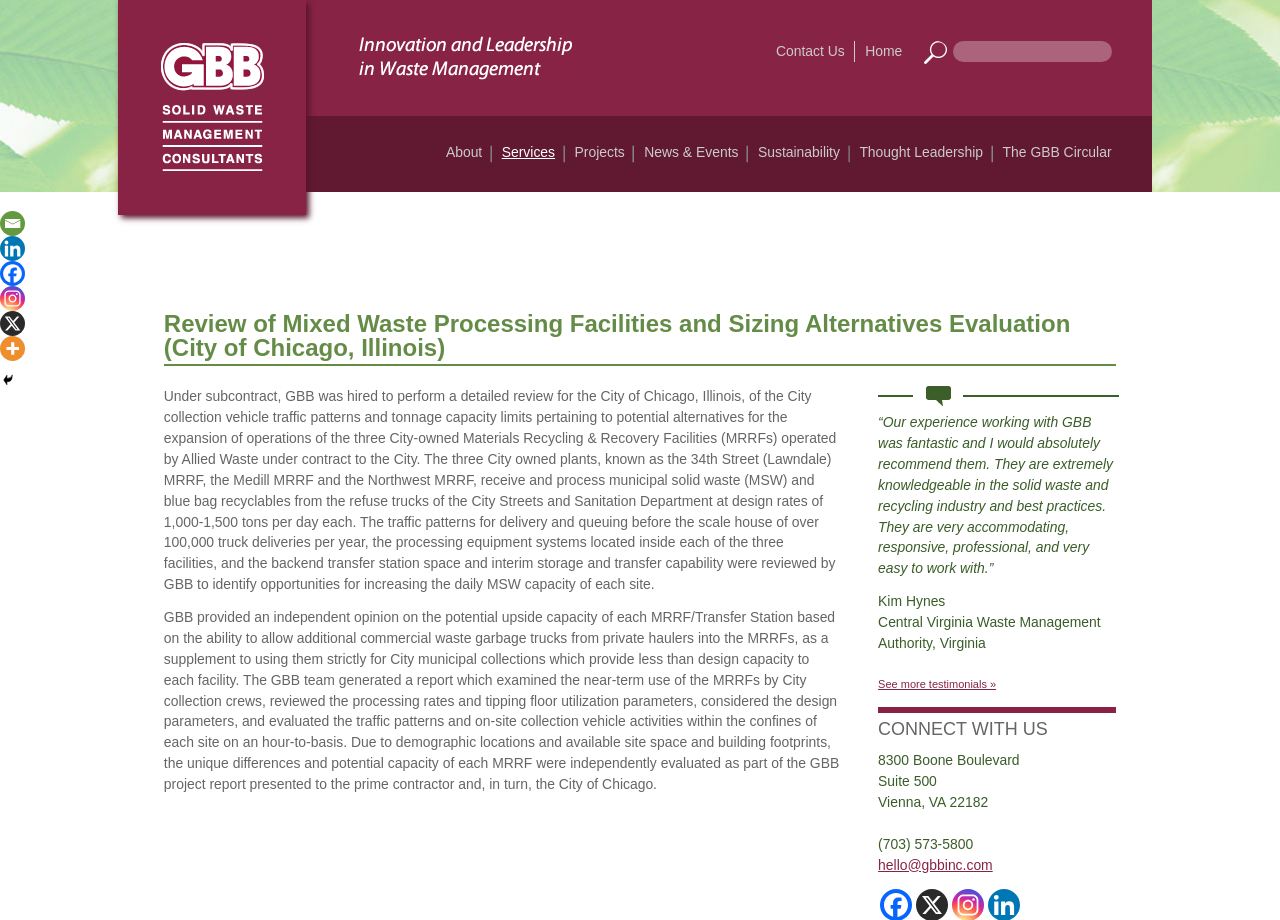Based on the element description Contact Us, identify the bounding box of the UI element in the given webpage screenshot. The coordinates should be in the format (top-left x, top-left y, bottom-right x, bottom-right y) and must be between 0 and 1.

[0.599, 0.044, 0.668, 0.067]